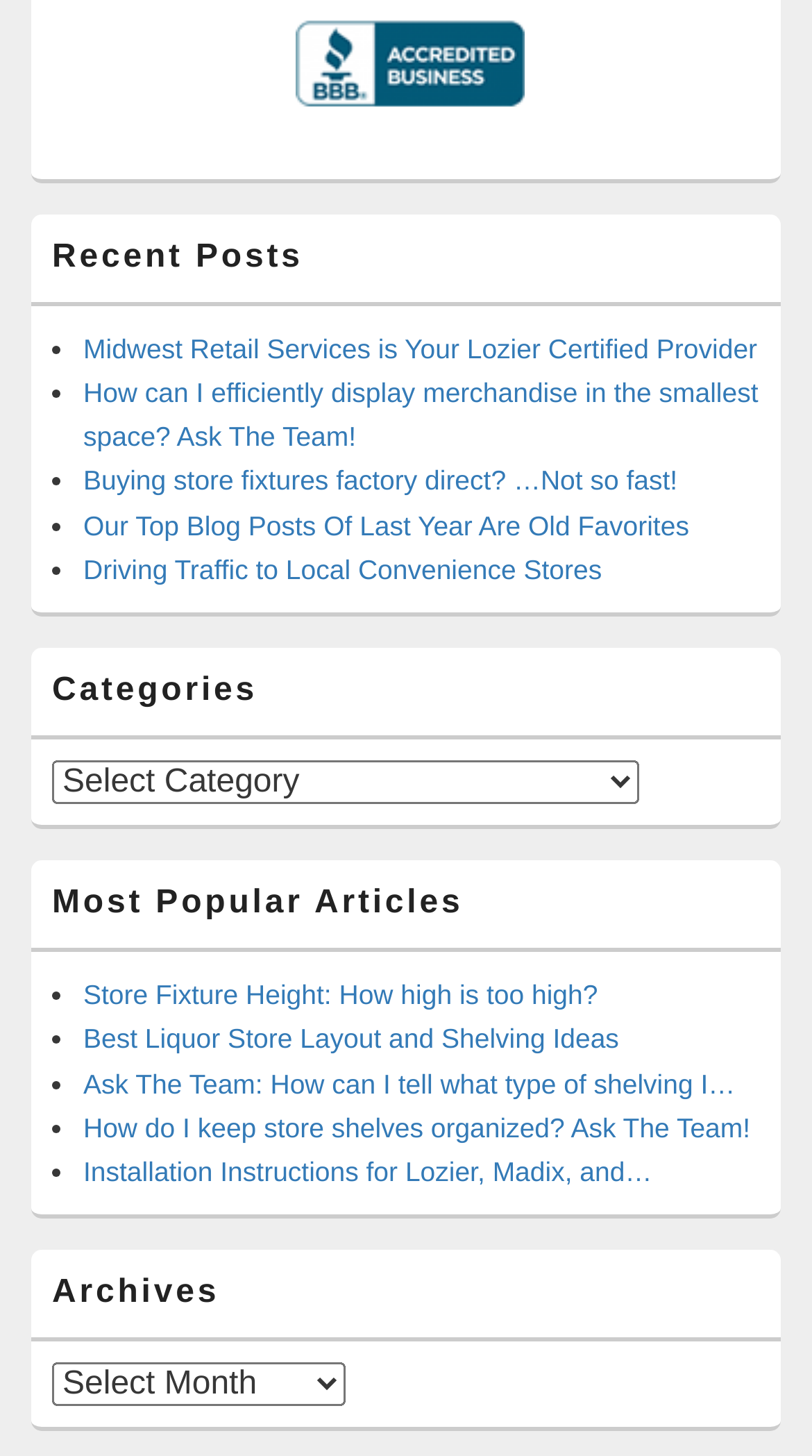Please identify the bounding box coordinates for the region that you need to click to follow this instruction: "browse June 2021".

None